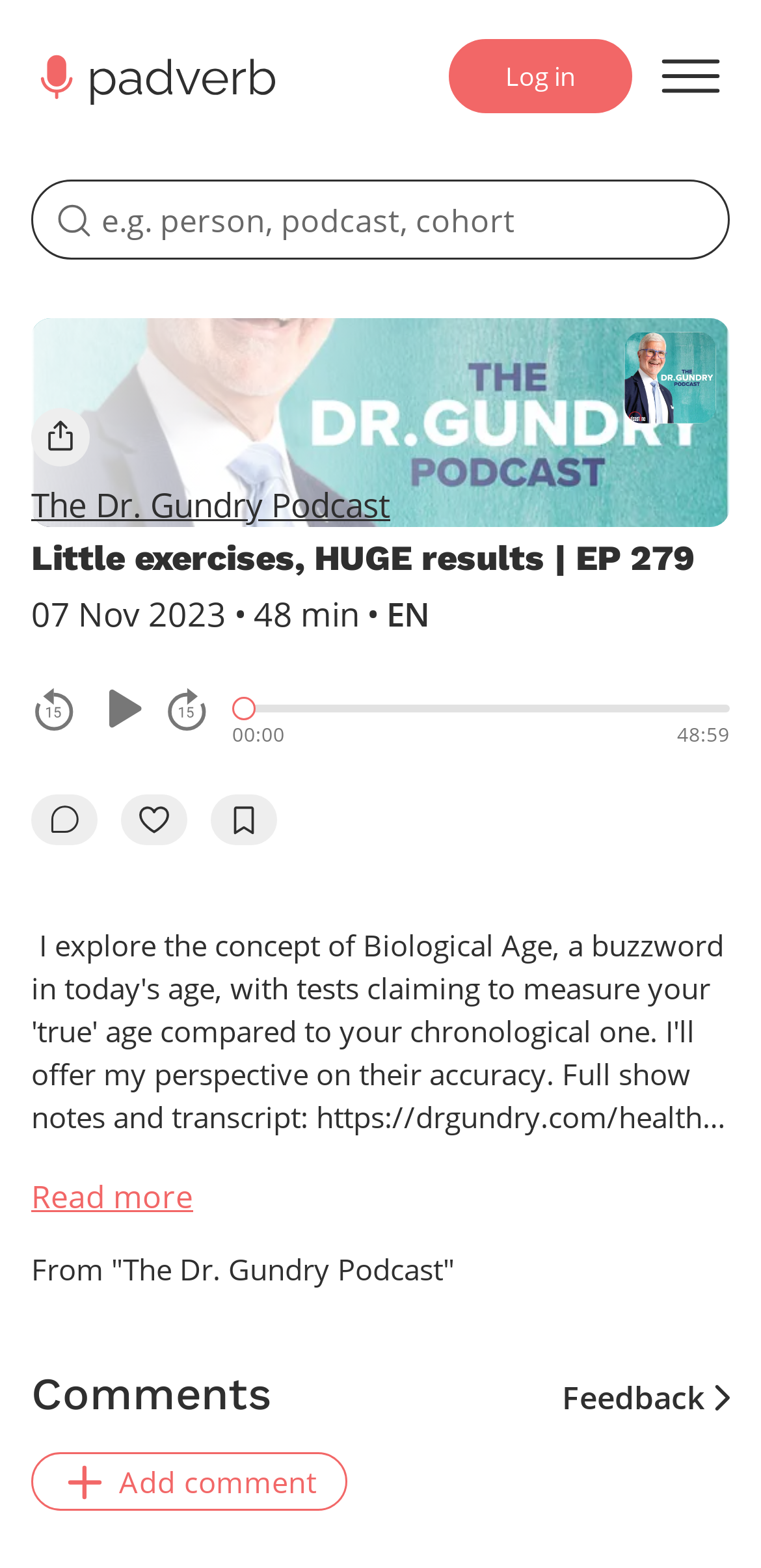What is the duration of the podcast?
Refer to the screenshot and deliver a thorough answer to the question presented.

I found the duration of the podcast by looking at the static text '07 Nov 2023 • 48 min •' which indicates the duration of the podcast is 48 minutes.